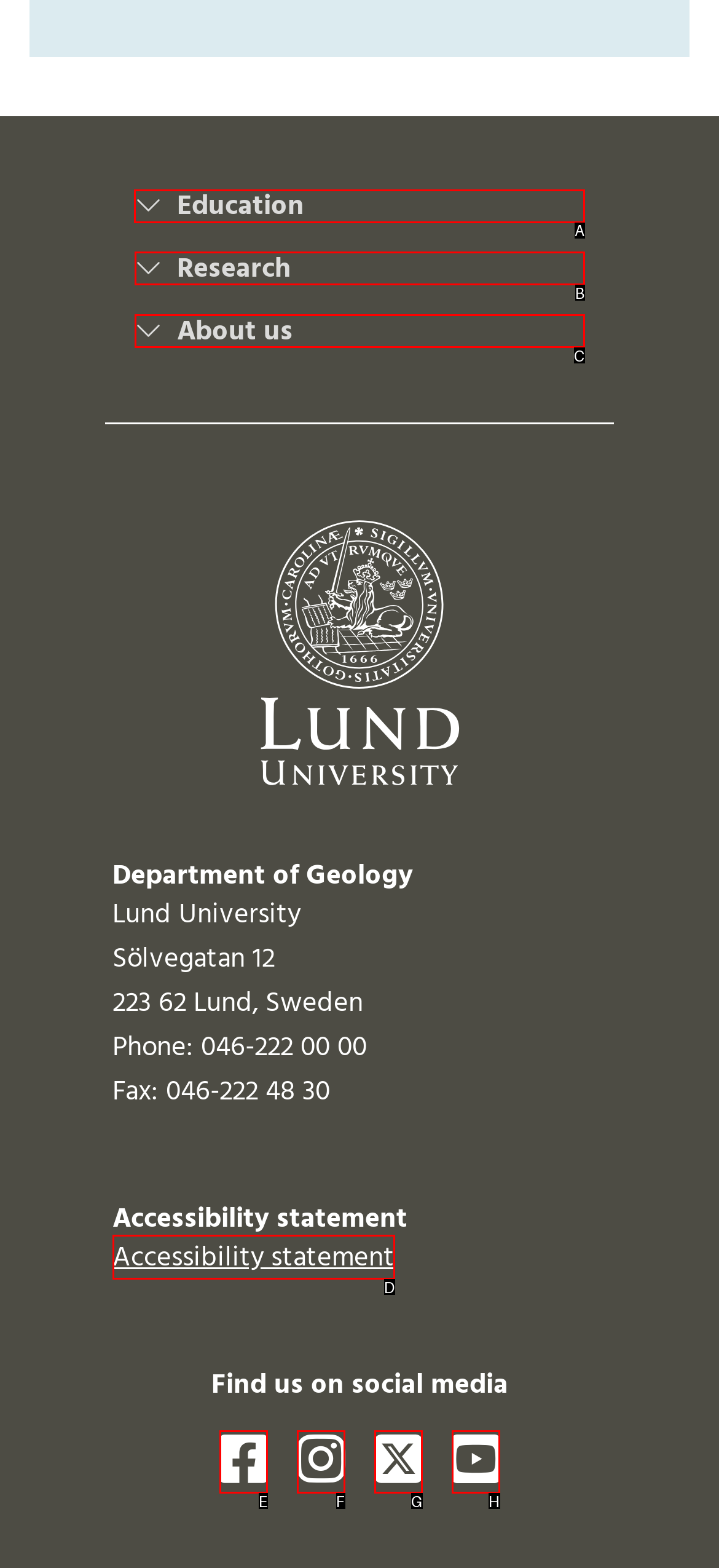Identify the correct UI element to click to follow this instruction: Click Education
Respond with the letter of the appropriate choice from the displayed options.

A